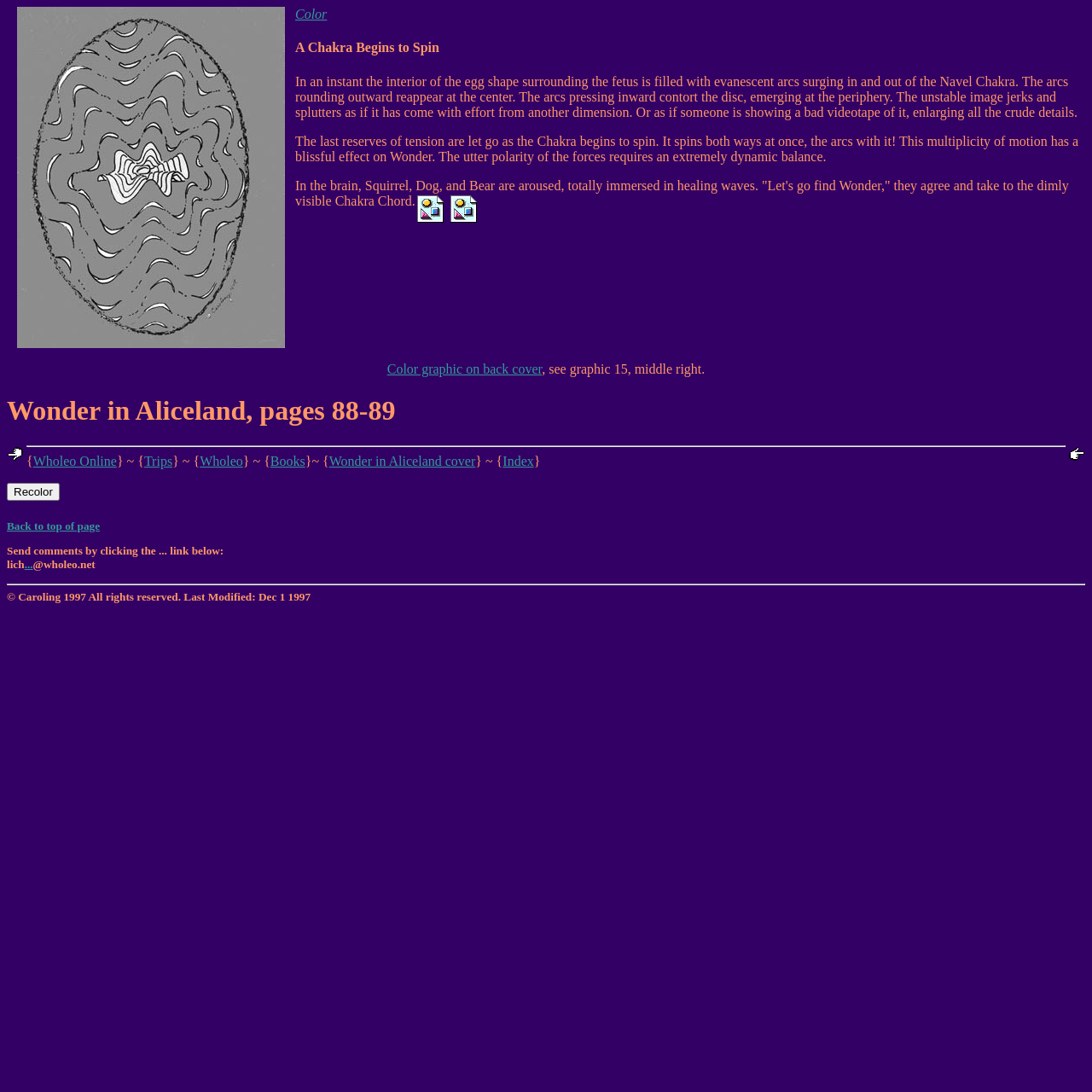Please answer the following question using a single word or phrase: 
What is the function of the 'Recolor' button?

Unknown